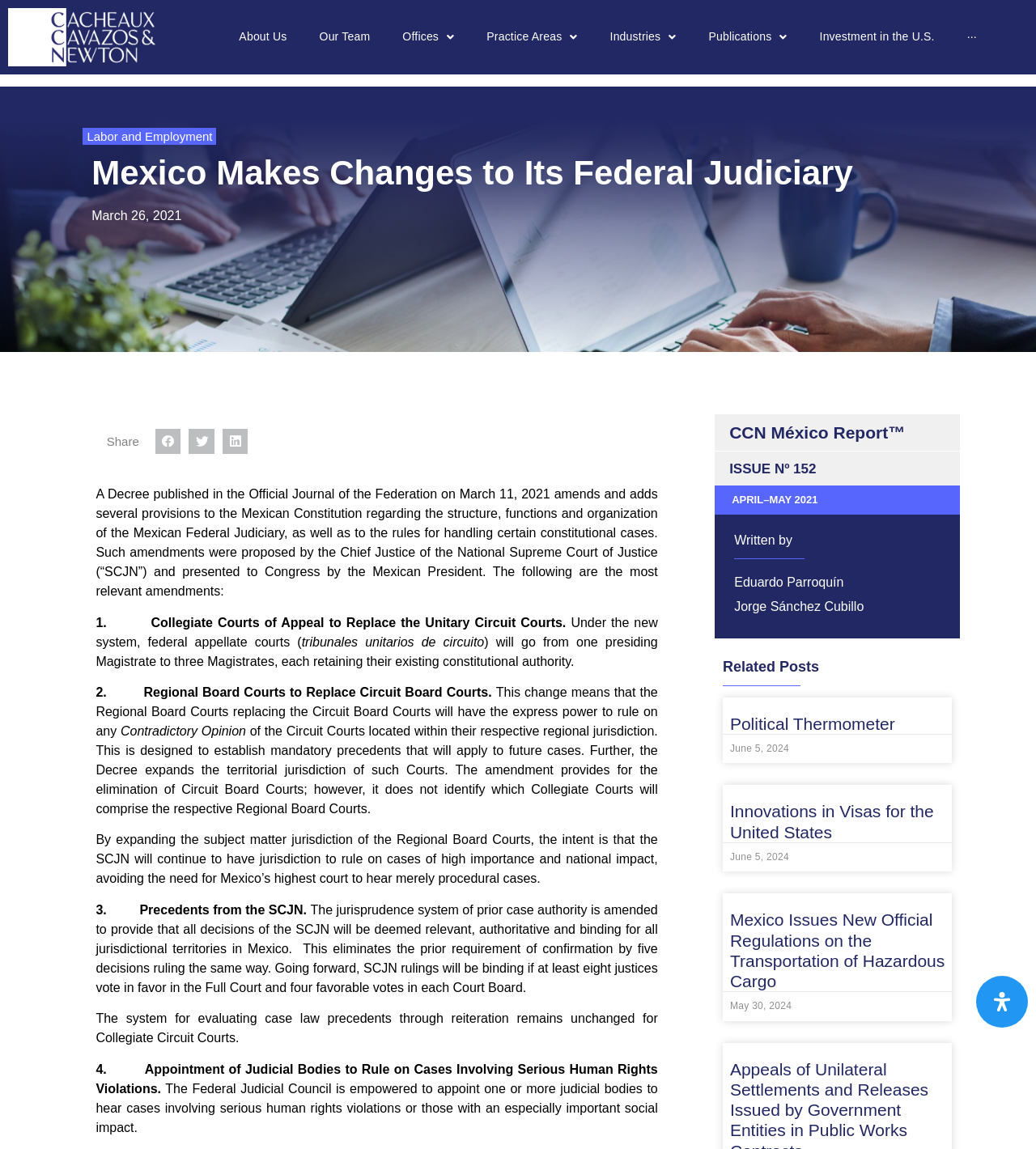Locate the bounding box coordinates of the element that should be clicked to fulfill the instruction: "Click on the 'About Us' link".

[0.223, 0.018, 0.285, 0.047]